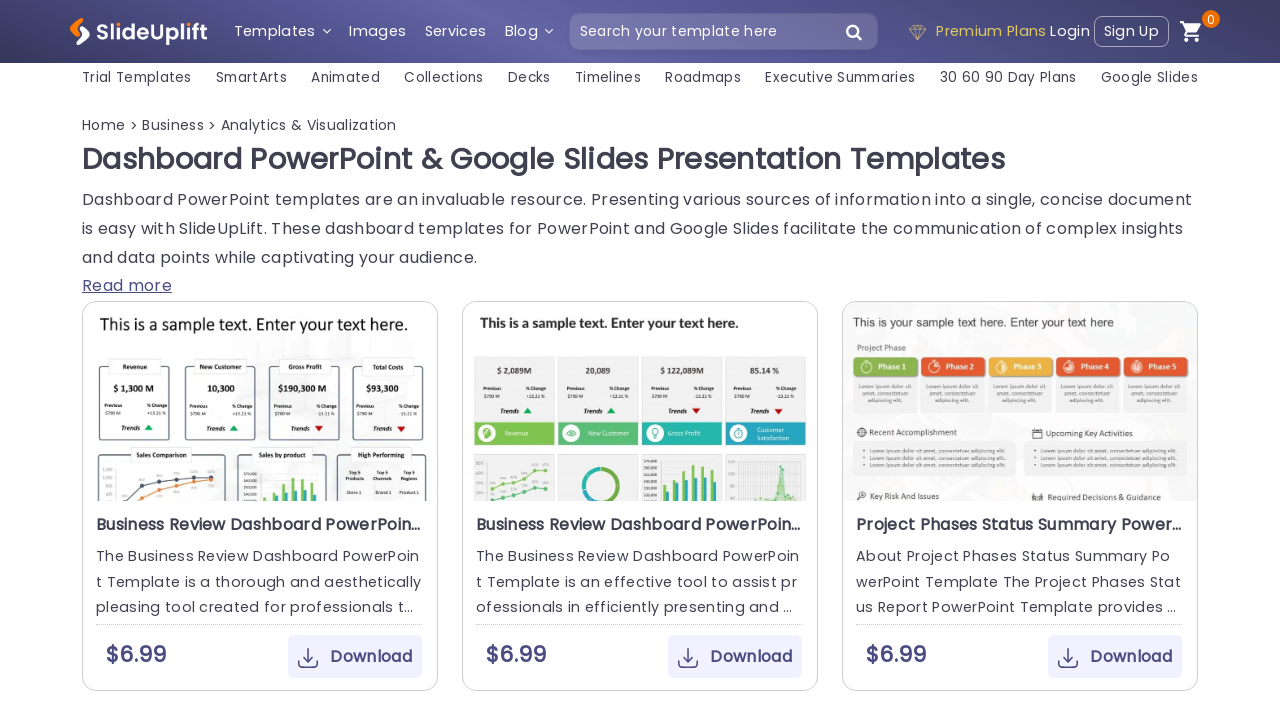Please locate the bounding box coordinates of the element's region that needs to be clicked to follow the instruction: "Download the 'Business Review Dashboard PowerPoint Template 3'". The bounding box coordinates should be provided as four float numbers between 0 and 1, i.e., [left, top, right, bottom].

[0.225, 0.881, 0.33, 0.941]